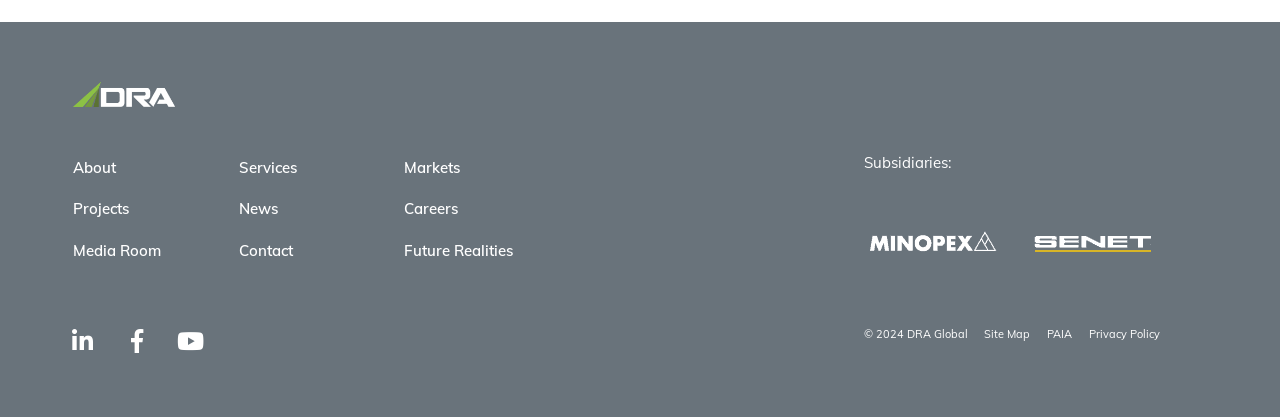Please predict the bounding box coordinates of the element's region where a click is necessary to complete the following instruction: "visit media room". The coordinates should be represented by four float numbers between 0 and 1, i.e., [left, top, right, bottom].

[0.057, 0.577, 0.126, 0.623]